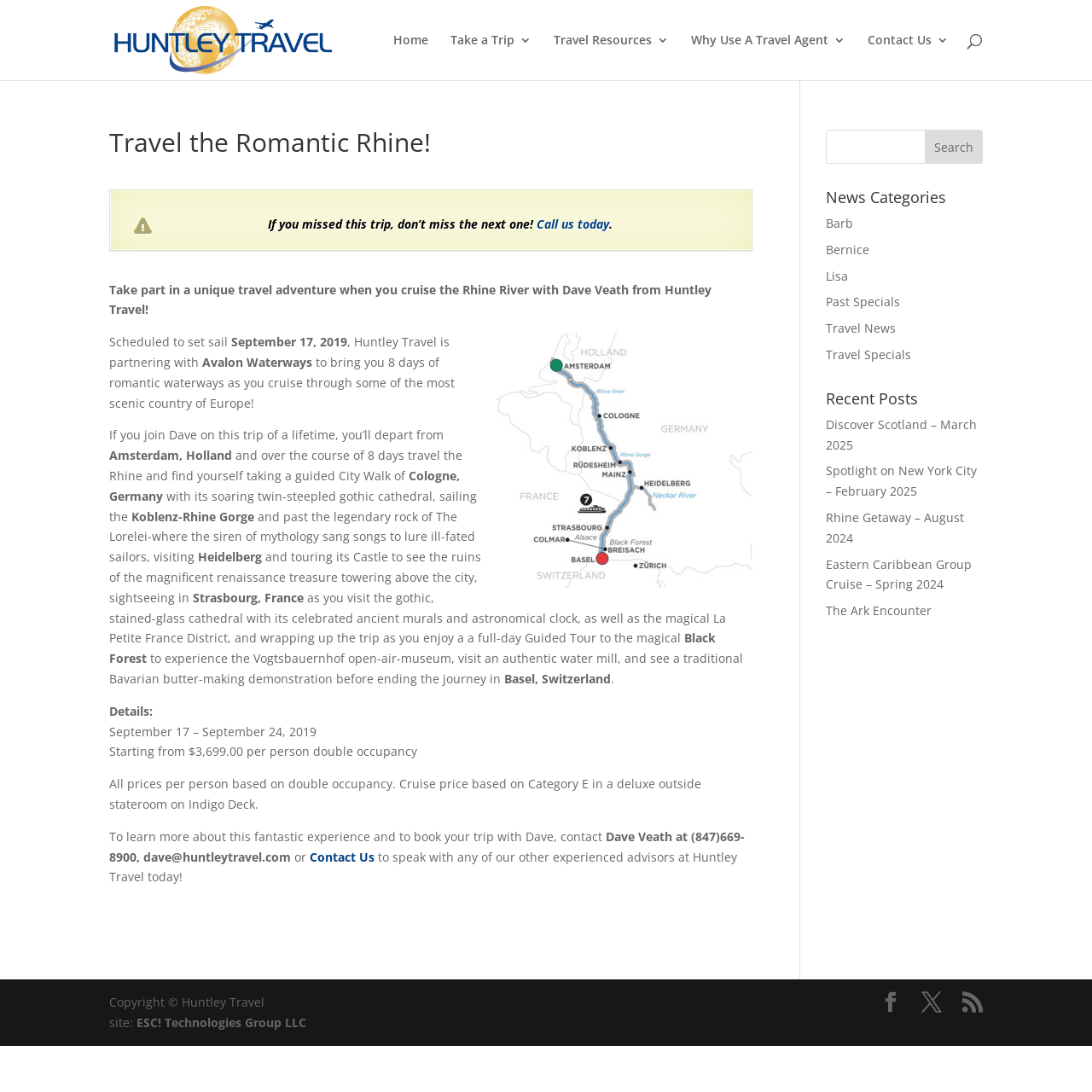Find the bounding box coordinates for the area you need to click to carry out the instruction: "Search for travel resources". The coordinates should be four float numbers between 0 and 1, indicated as [left, top, right, bottom].

[0.756, 0.119, 0.9, 0.15]